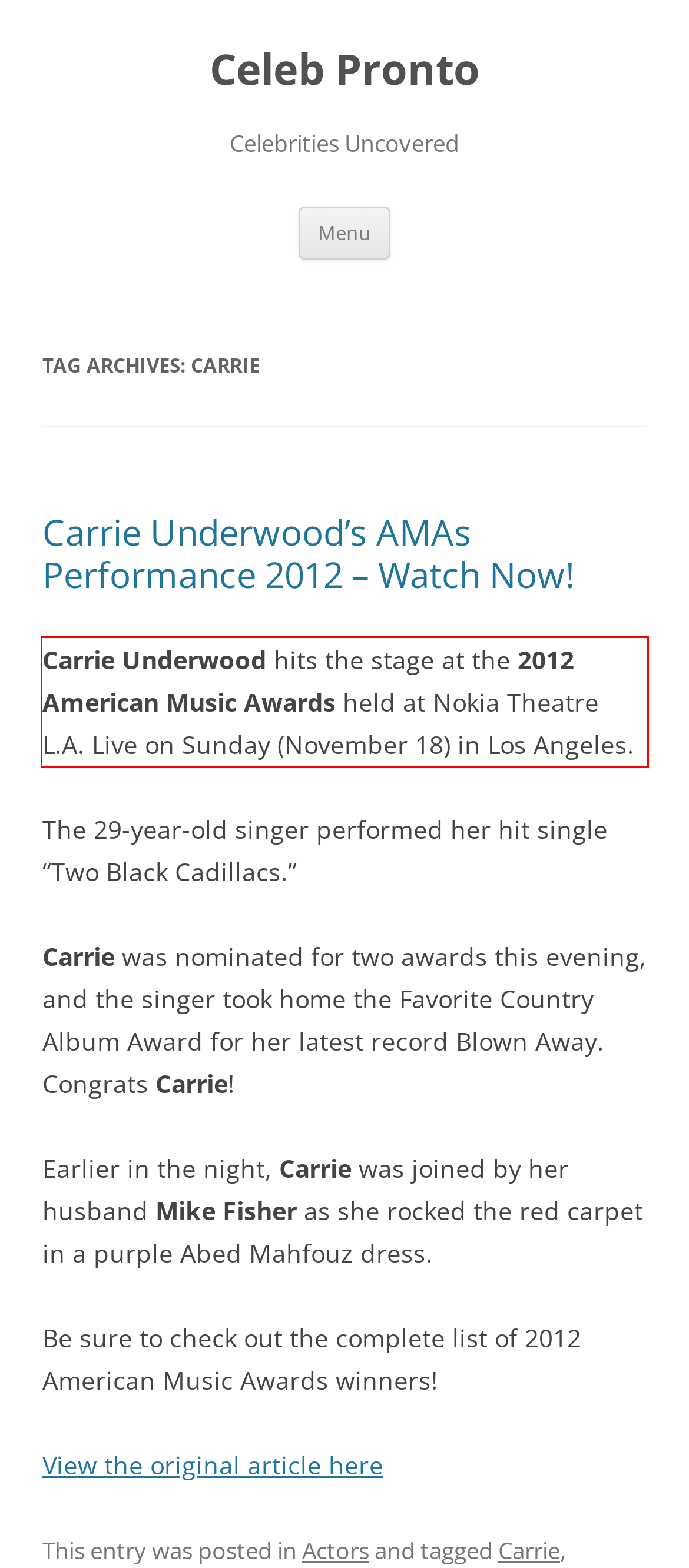There is a screenshot of a webpage with a red bounding box around a UI element. Please use OCR to extract the text within the red bounding box.

Carrie Underwood hits the stage at the 2012 American Music Awards held at Nokia Theatre L.A. Live on Sunday (November 18) in Los Angeles.